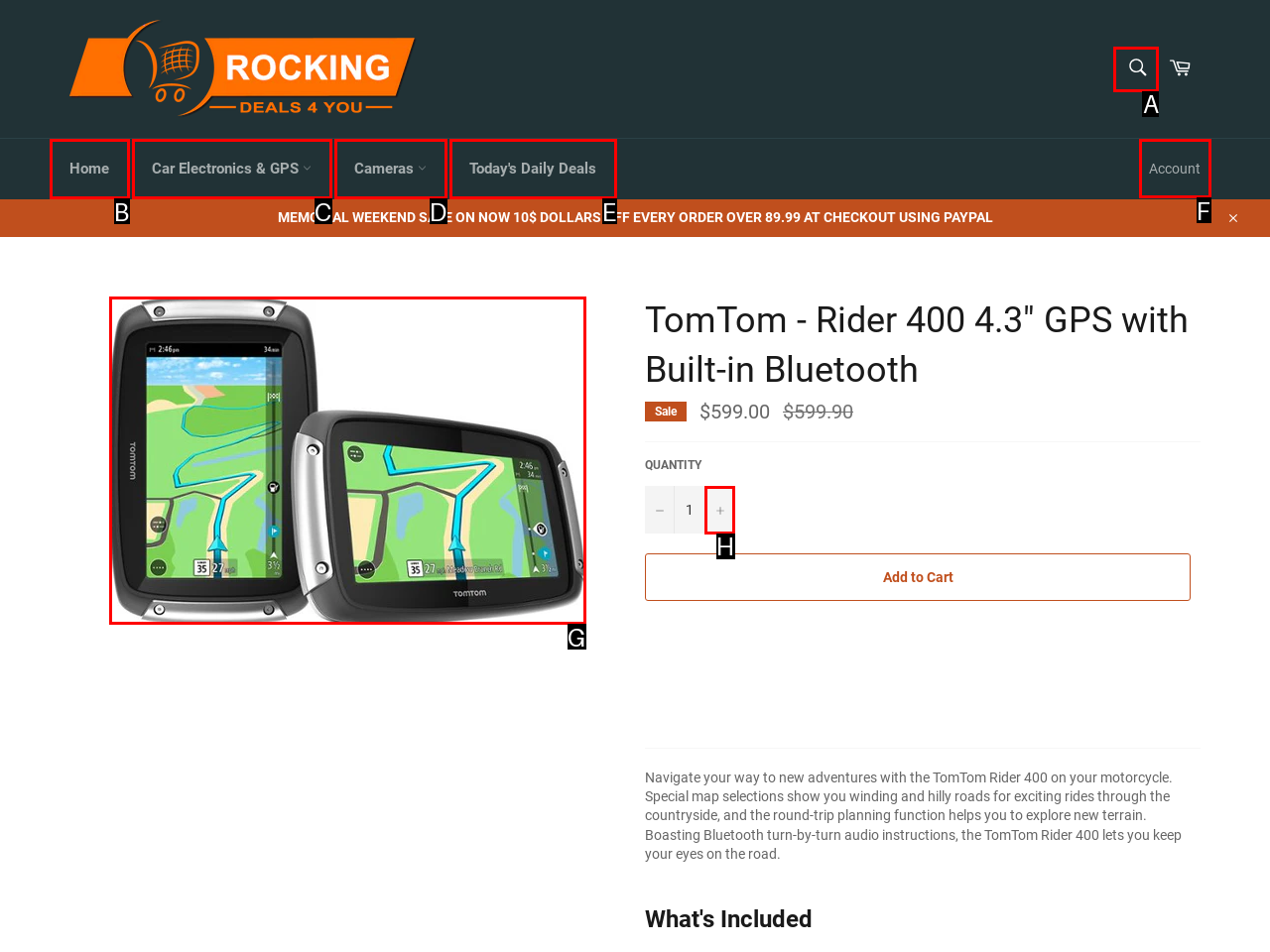Identify the correct choice to execute this task: View product details
Respond with the letter corresponding to the right option from the available choices.

G